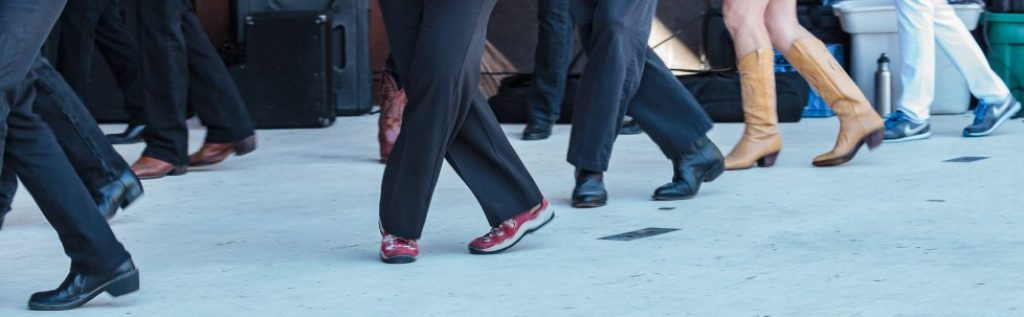Please answer the following question using a single word or phrase: 
What is hinted at in the background of the image?

A lively venue